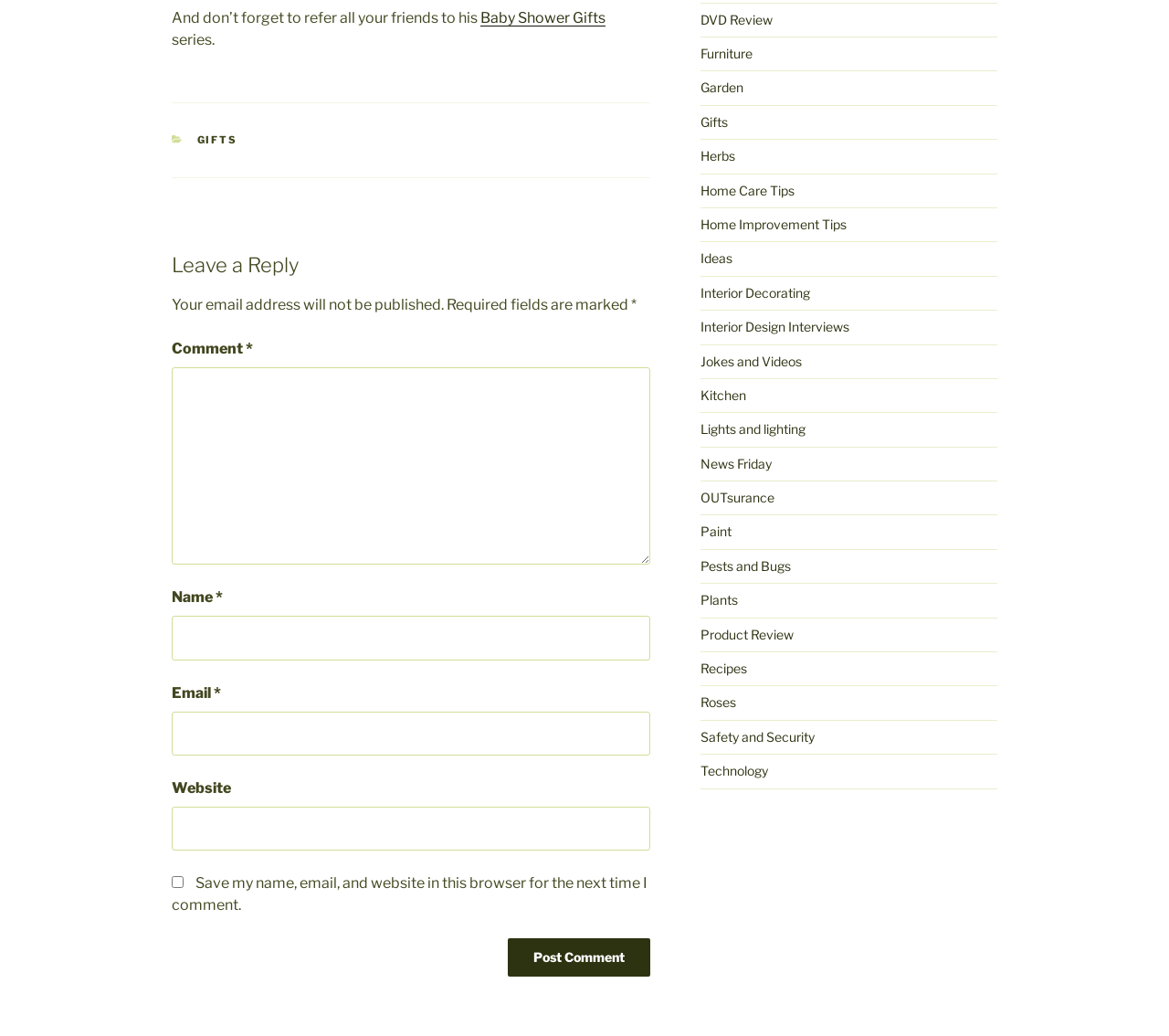Please find the bounding box coordinates of the element that you should click to achieve the following instruction: "Click on the 'Post Comment' button". The coordinates should be presented as four float numbers between 0 and 1: [left, top, right, bottom].

[0.435, 0.906, 0.556, 0.943]